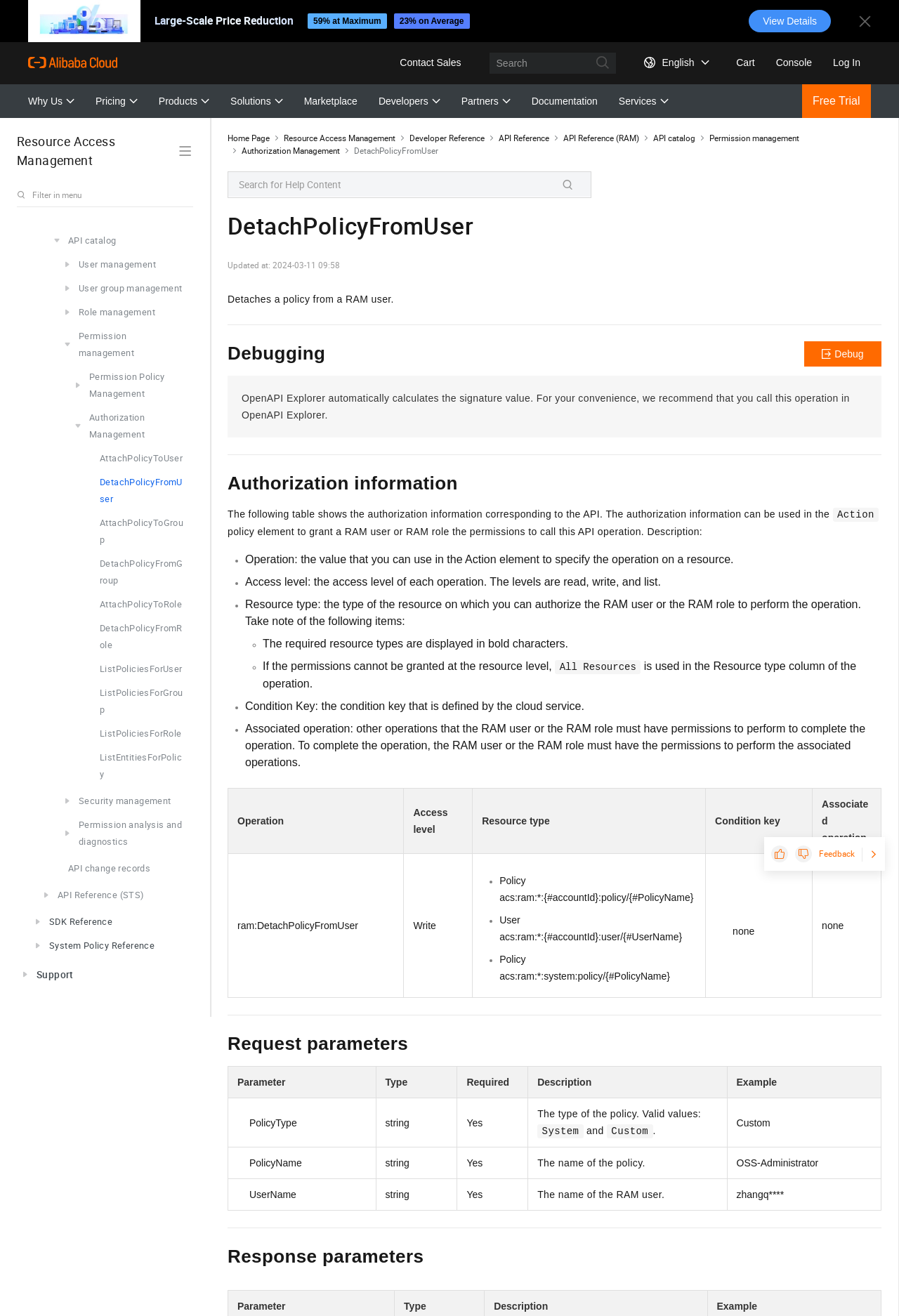Indicate the bounding box coordinates of the element that needs to be clicked to satisfy the following instruction: "Search for Help Content". The coordinates should be four float numbers between 0 and 1, i.e., [left, top, right, bottom].

[0.266, 0.136, 0.379, 0.145]